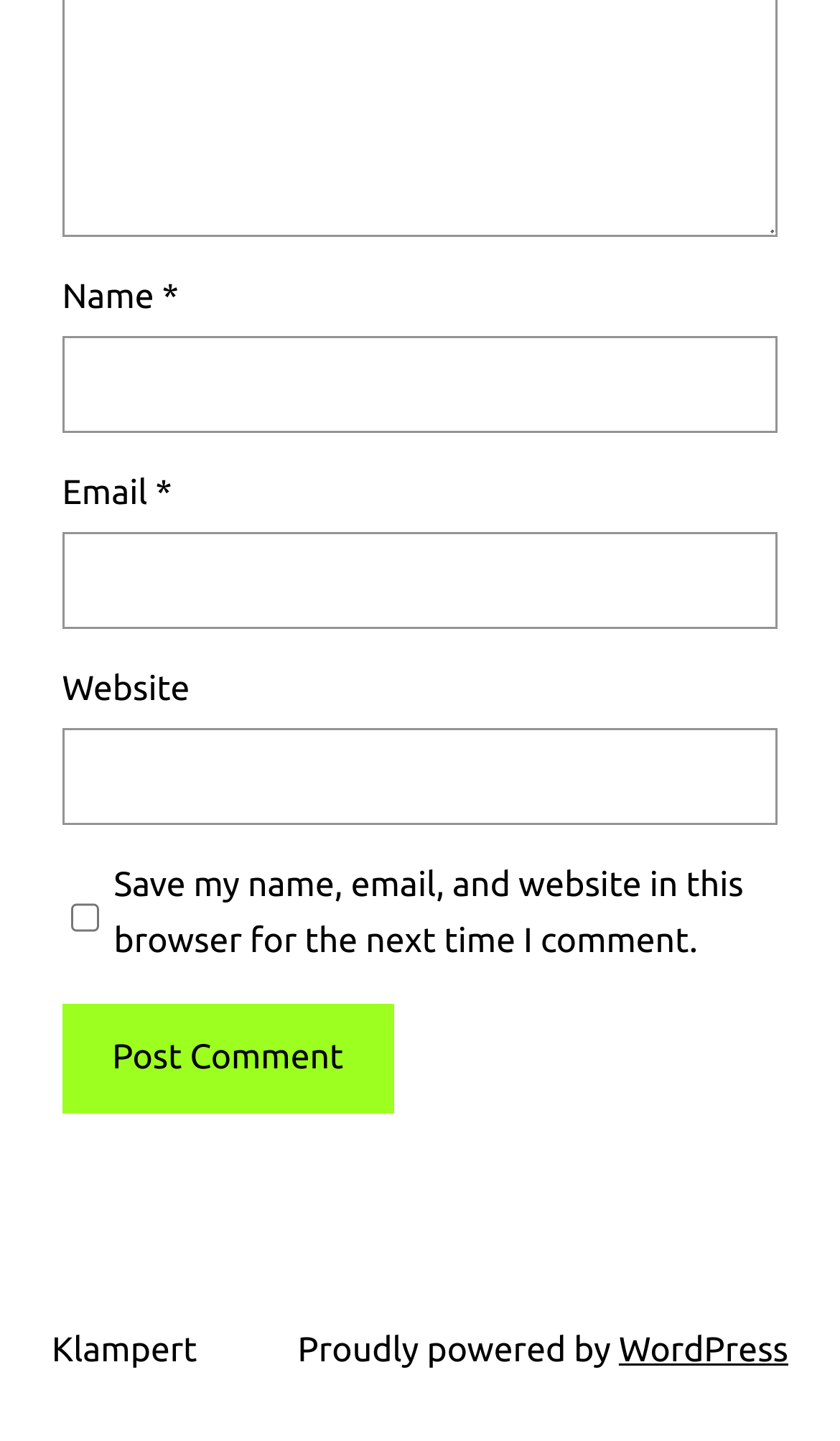What is the text of the button?
Answer the question with a single word or phrase by looking at the picture.

Post Comment